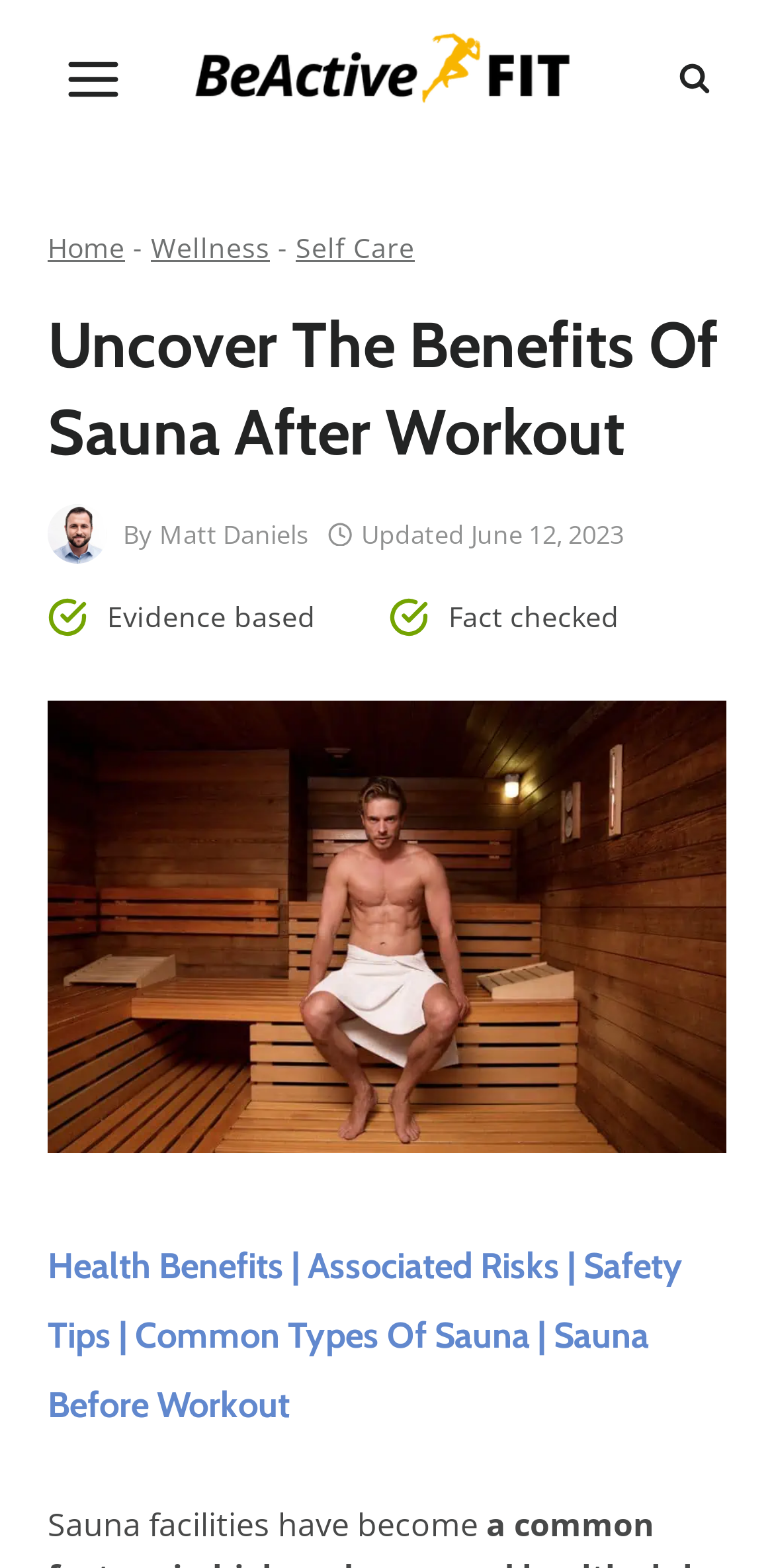Identify the bounding box coordinates of the area that should be clicked in order to complete the given instruction: "give feedback". The bounding box coordinates should be four float numbers between 0 and 1, i.e., [left, top, right, bottom].

None